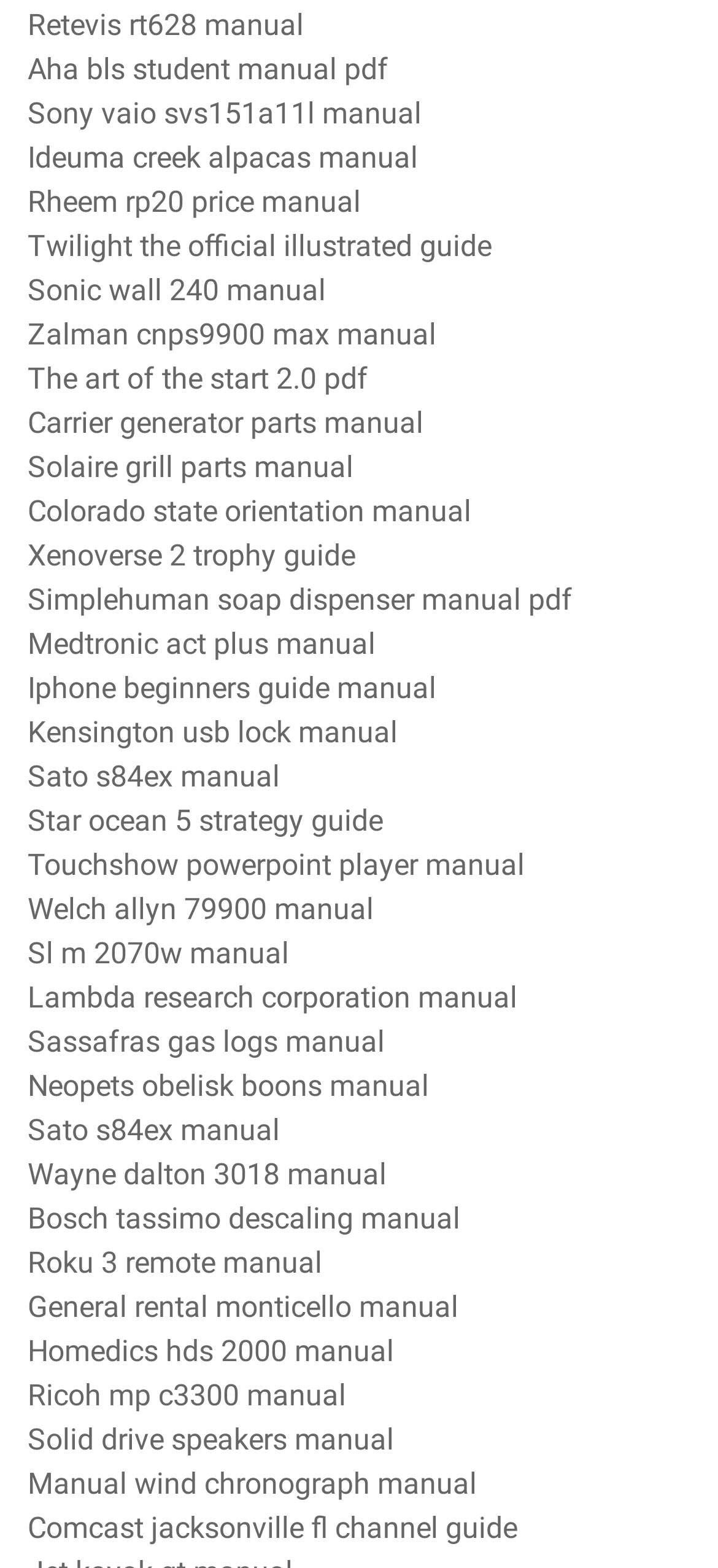Find the bounding box of the web element that fits this description: "Retevis rt628 manual".

[0.038, 0.005, 0.423, 0.027]